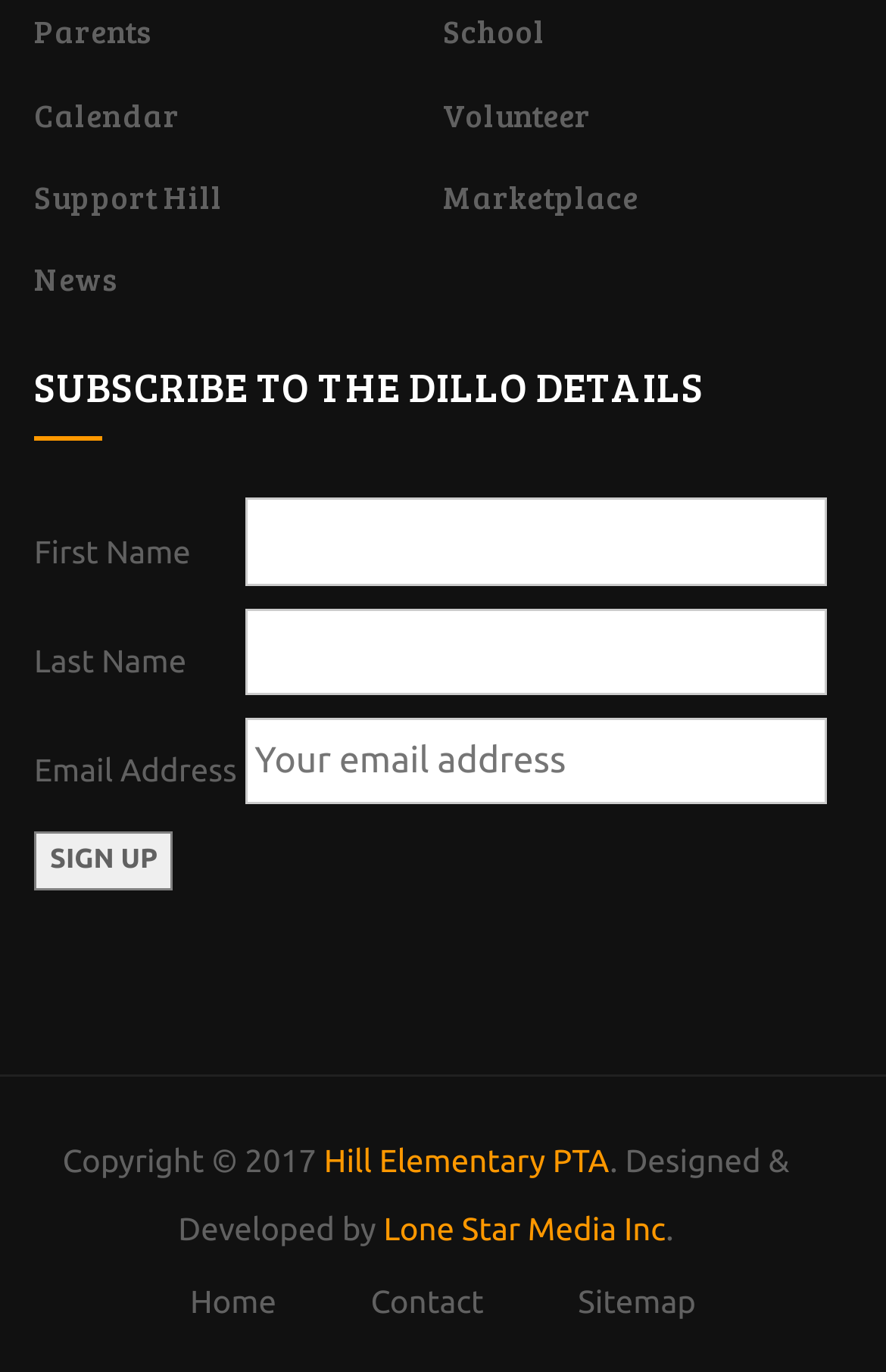Please determine the bounding box coordinates for the UI element described here. Use the format (top-left x, top-left y, bottom-right x, bottom-right y) with values bounded between 0 and 1: Sitemap

[0.652, 0.936, 0.786, 0.962]